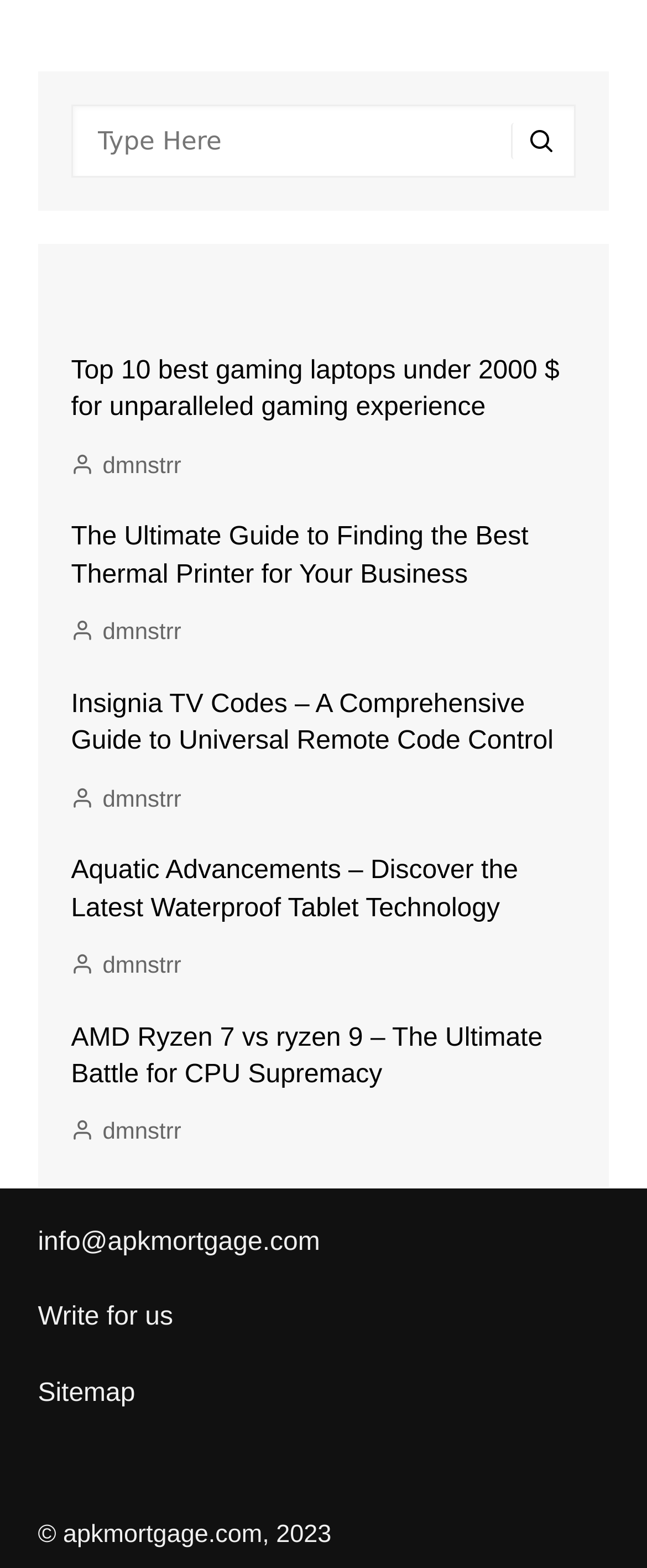What is the purpose of the links with the 'dmnstrr' icon?
Answer the question in a detailed and comprehensive manner.

The links with the 'dmnstrr' icon are located next to each article heading and link. The icon appears to be a social media sharing icon, suggesting that these links allow users to share the articles on social media platforms.